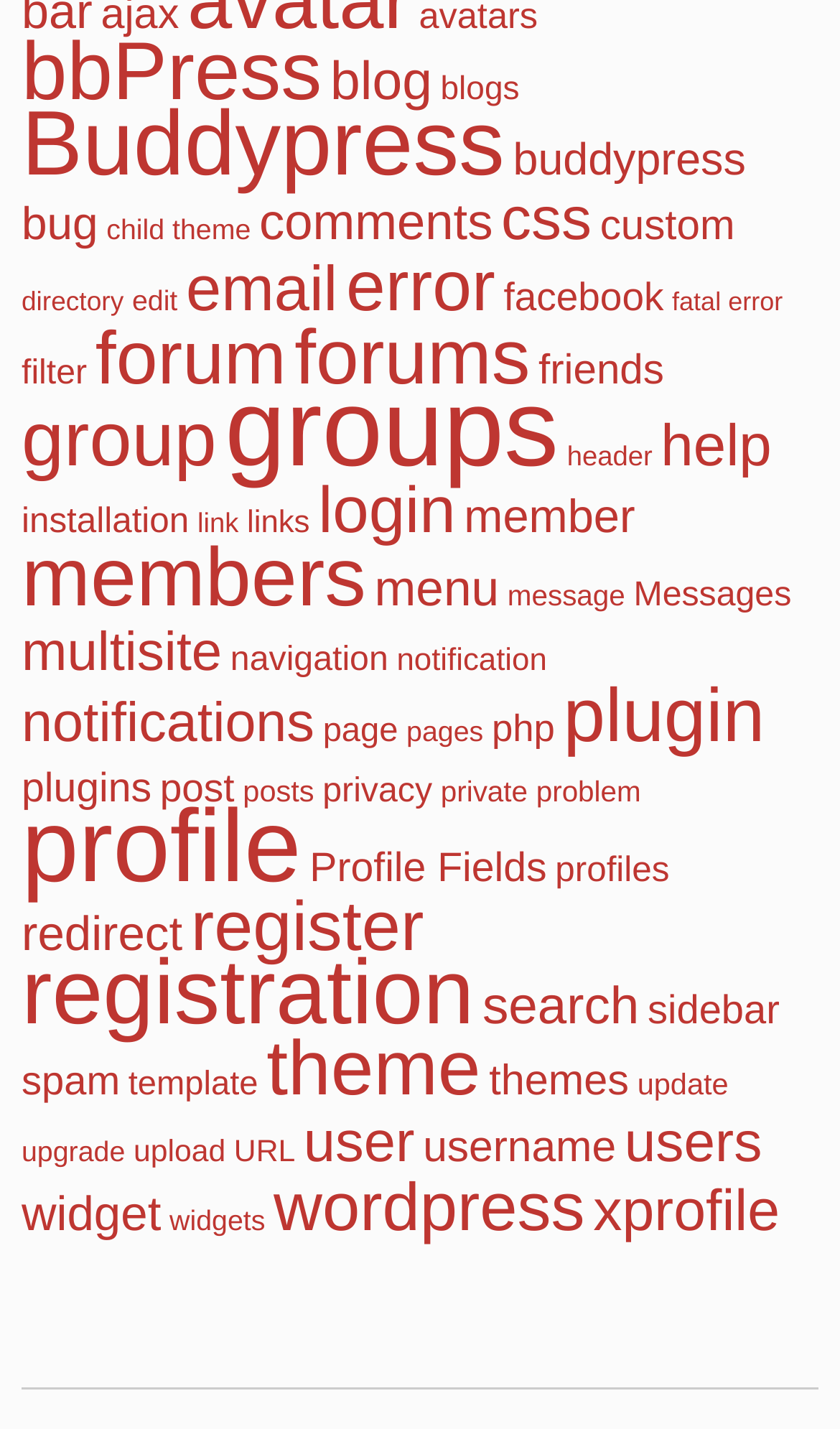Identify the bounding box coordinates of the area you need to click to perform the following instruction: "view bbPress".

[0.026, 0.02, 0.383, 0.083]